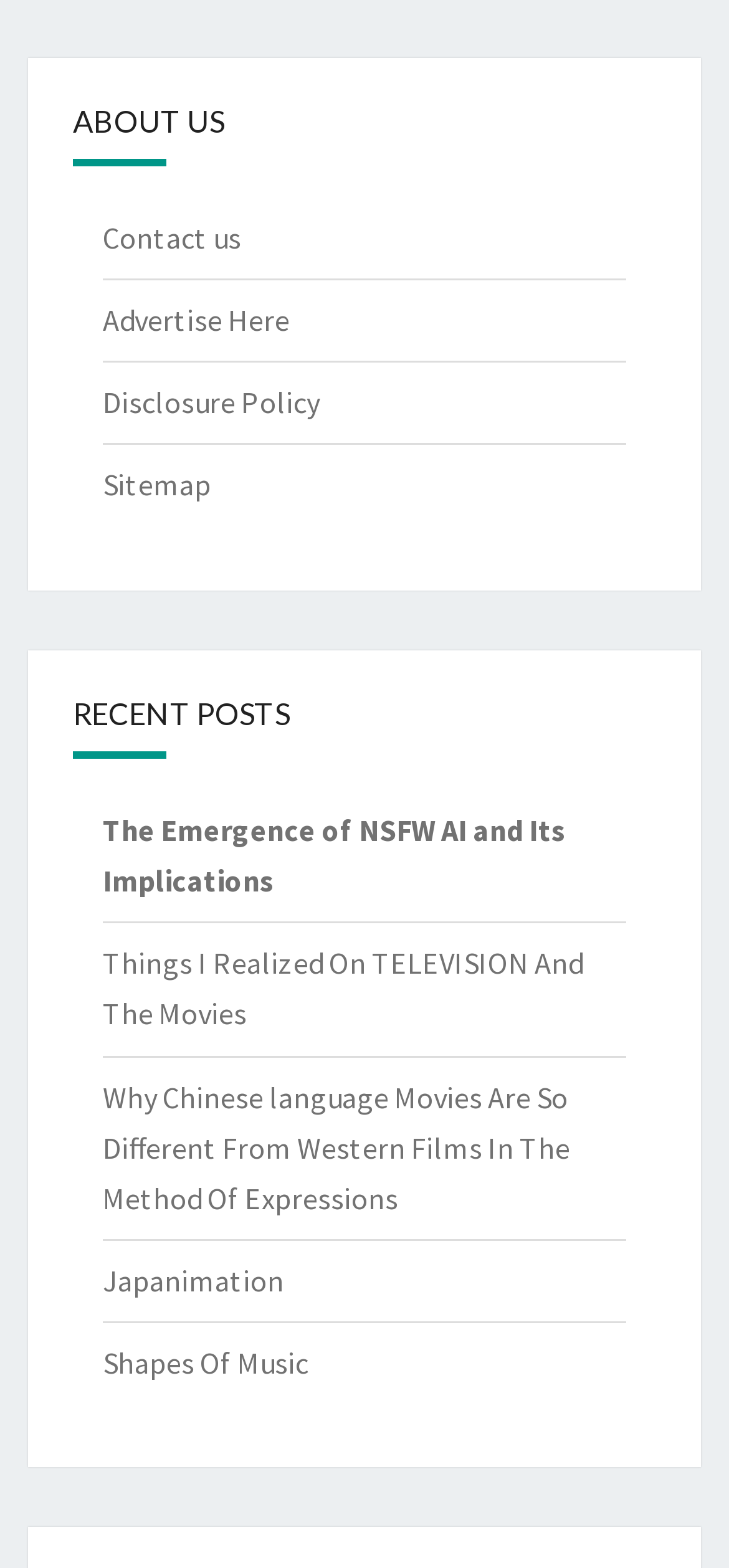Extract the bounding box coordinates for the UI element described by the text: "Contact us". The coordinates should be in the form of [left, top, right, bottom] with values between 0 and 1.

[0.141, 0.139, 0.331, 0.163]